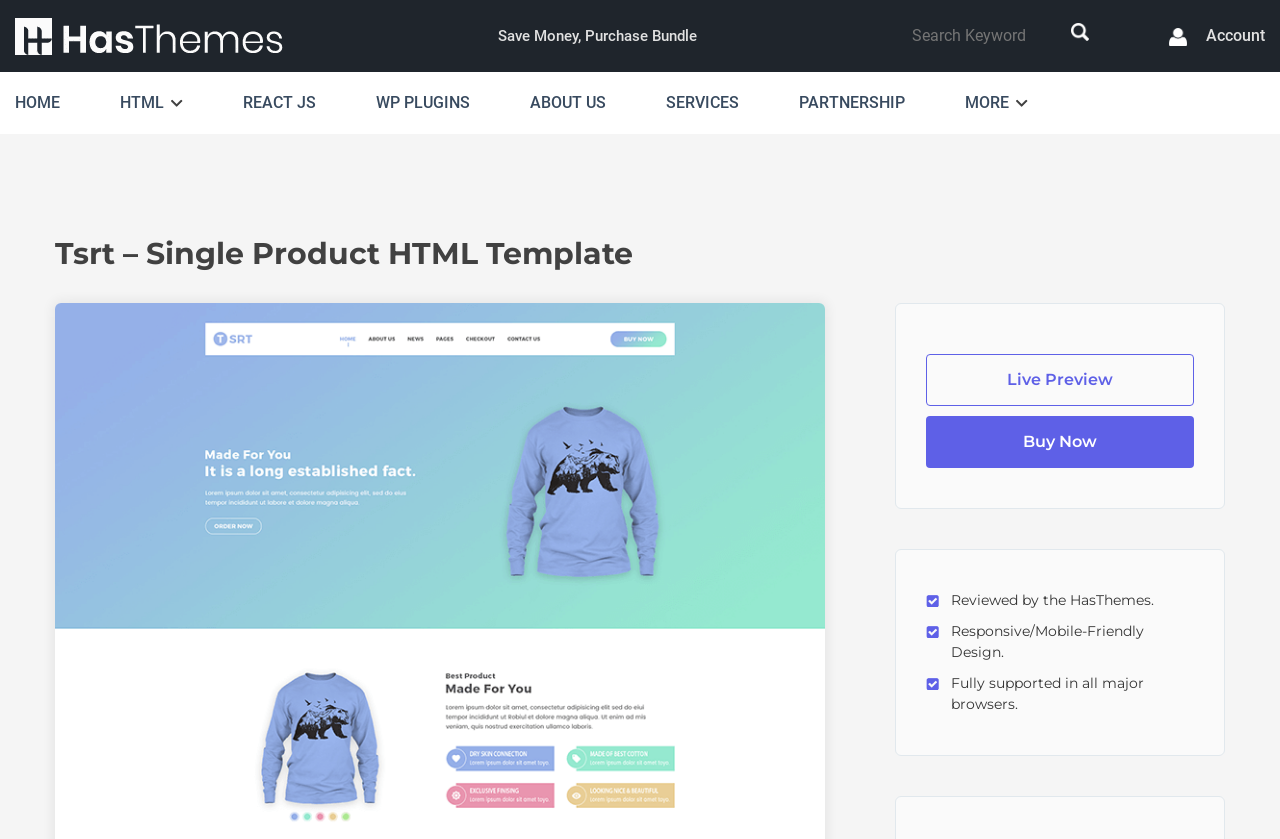How many major browsers are supported by this template?
Answer with a single word or short phrase according to what you see in the image.

All